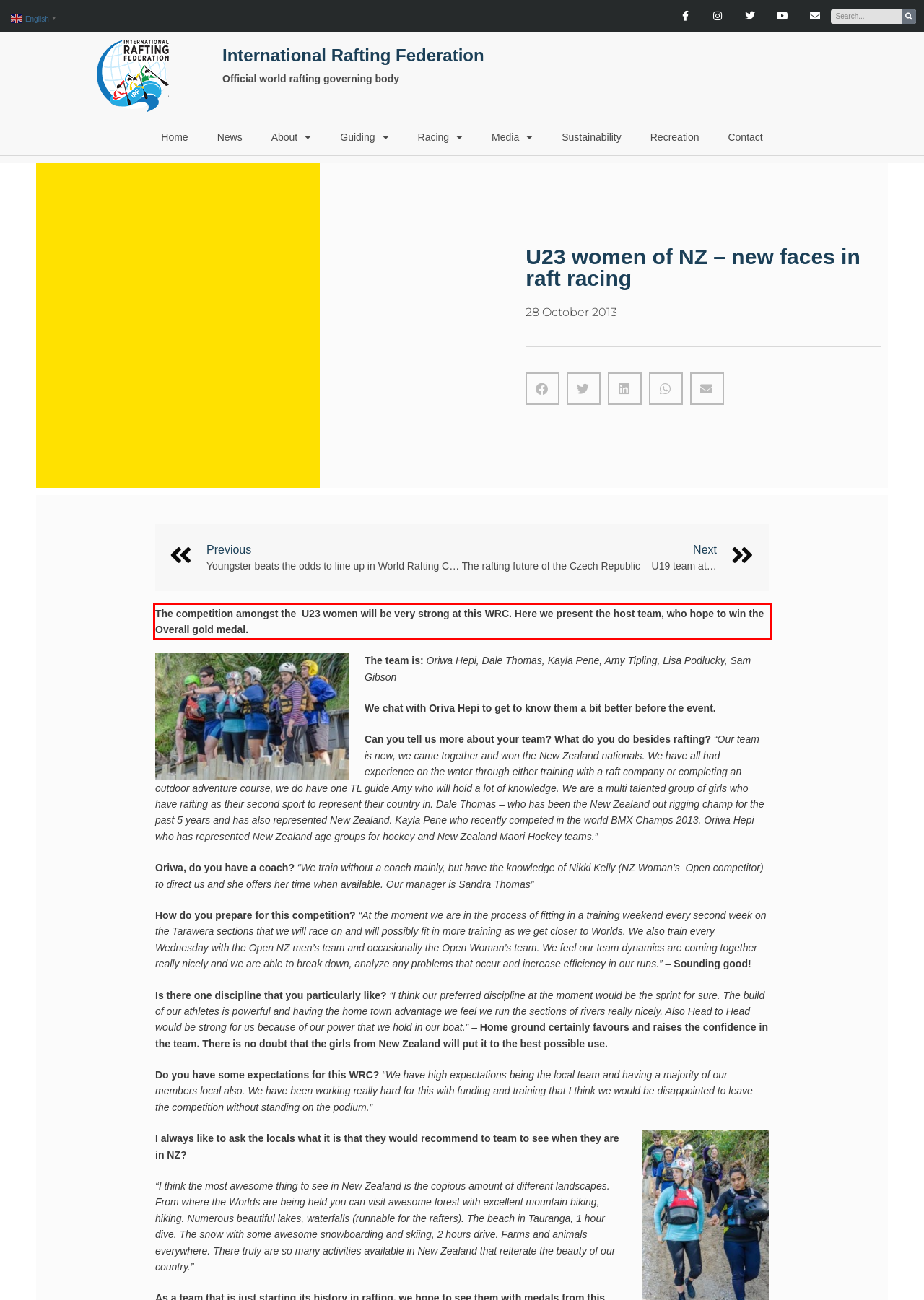The screenshot provided shows a webpage with a red bounding box. Apply OCR to the text within this red bounding box and provide the extracted content.

The competition amongst the U23 women will be very strong at this WRC. Here we present the host team, who hope to win the Overall gold medal.